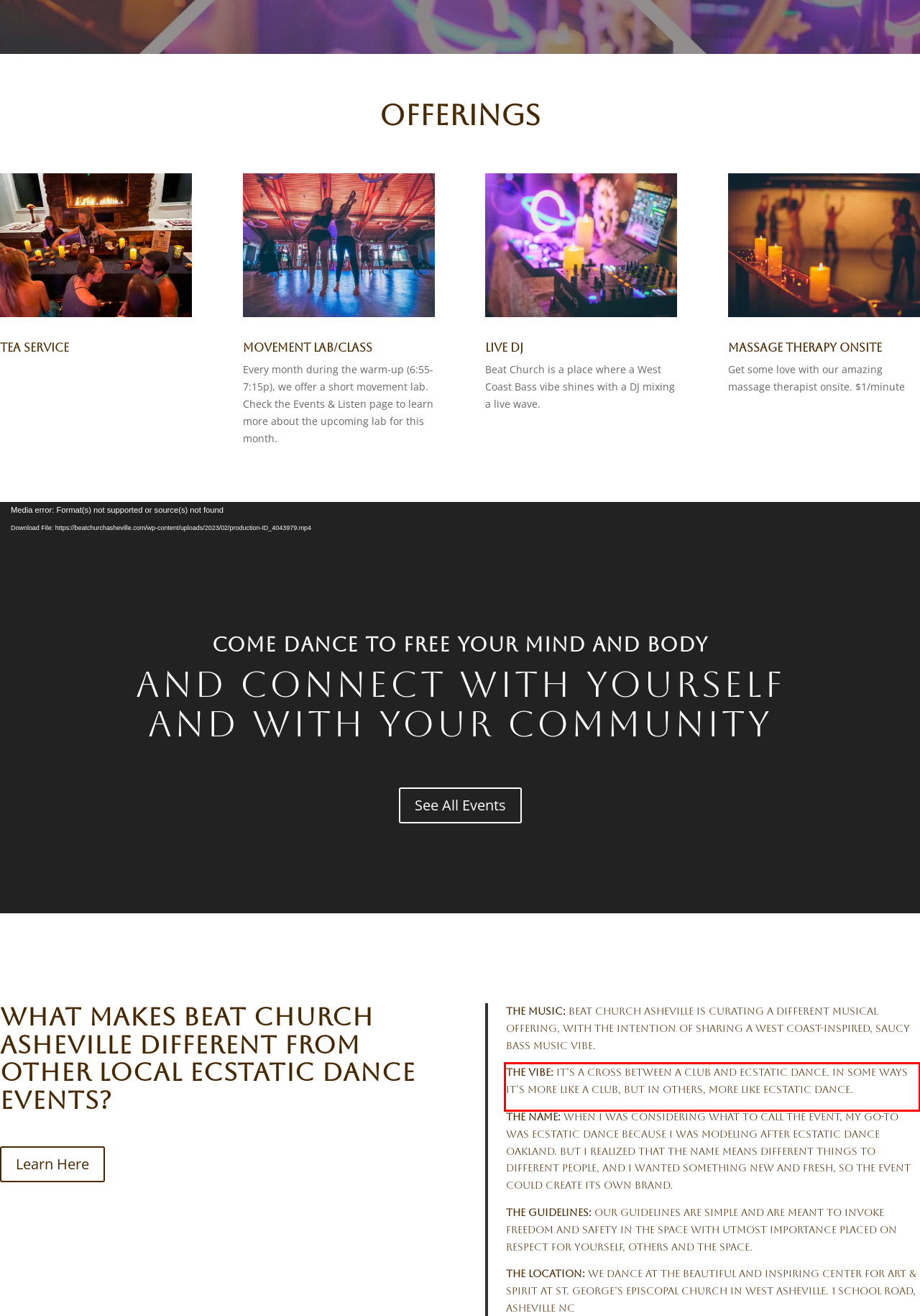Identify and transcribe the text content enclosed by the red bounding box in the given screenshot.

The Vibe: It’s a cross between a club and Ecstatic Dance. In some ways it’s more like a club, but in others, more like Ecstatic Dance.